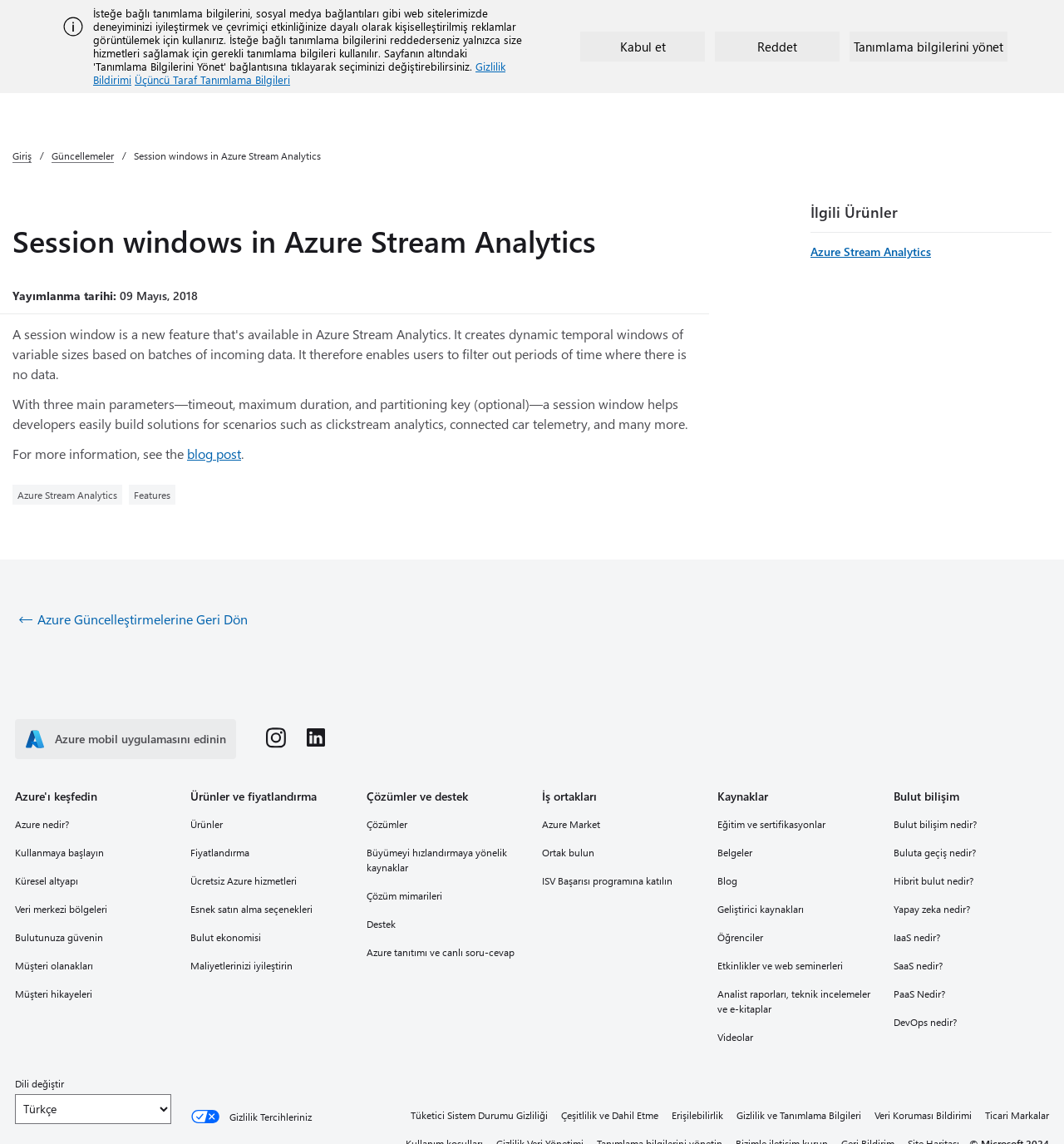Determine the bounding box coordinates for the region that must be clicked to execute the following instruction: "search".

None